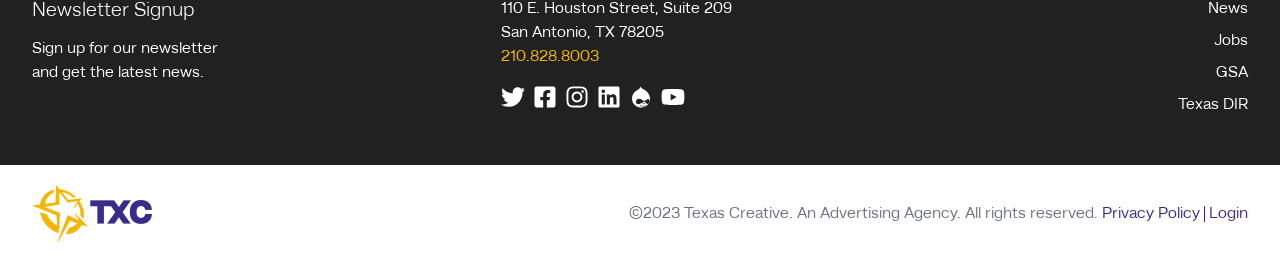Please find the bounding box coordinates for the clickable element needed to perform this instruction: "Login to the account".

[0.941, 0.784, 0.975, 0.845]